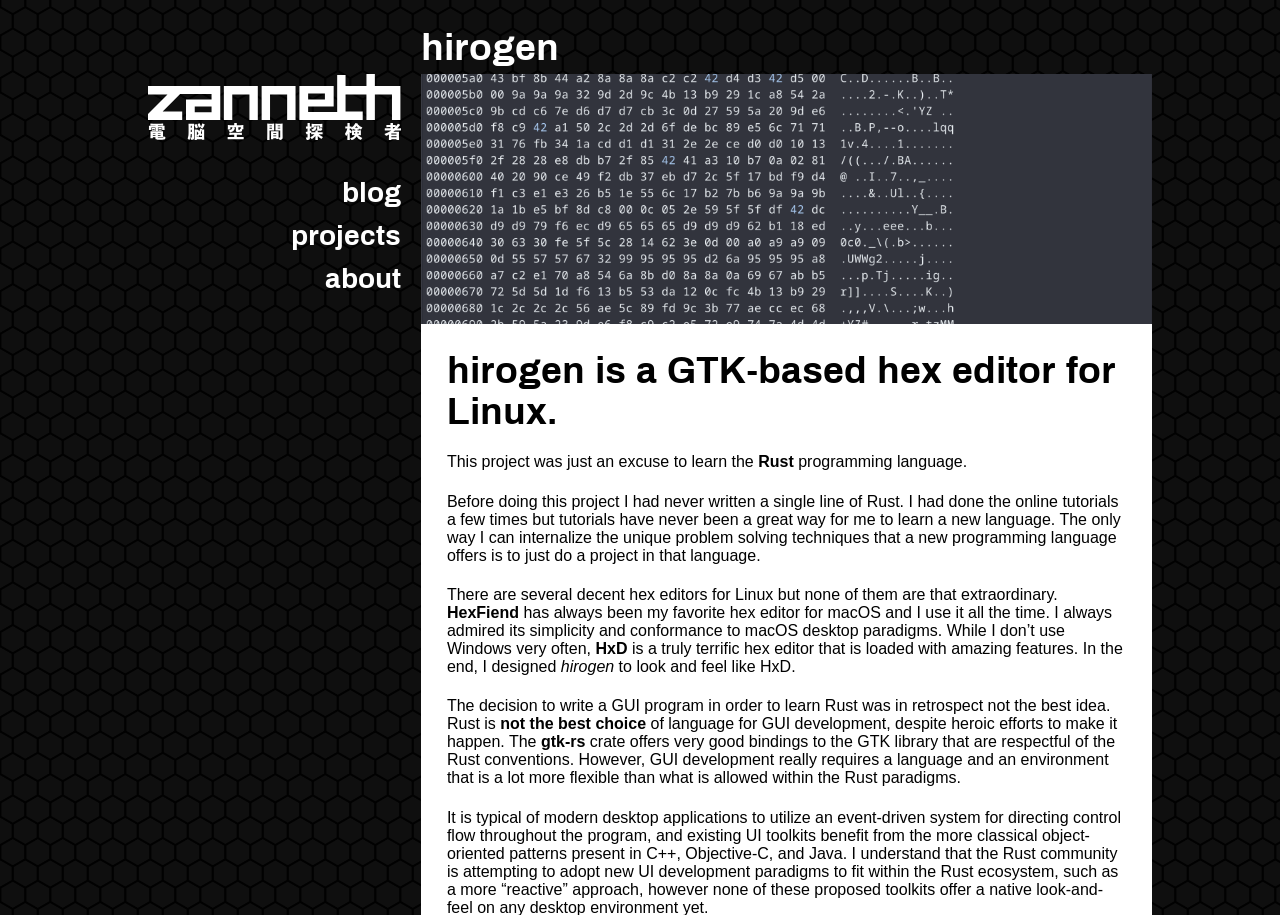What is the author's opinion on Rust for GUI development?
Please answer the question with as much detail and depth as you can.

The author expresses that Rust is not the best choice for GUI development, citing the limitations of the language and the need for a more flexible environment, despite the efforts of the gtk-rs crate to provide good bindings to the GTK library.